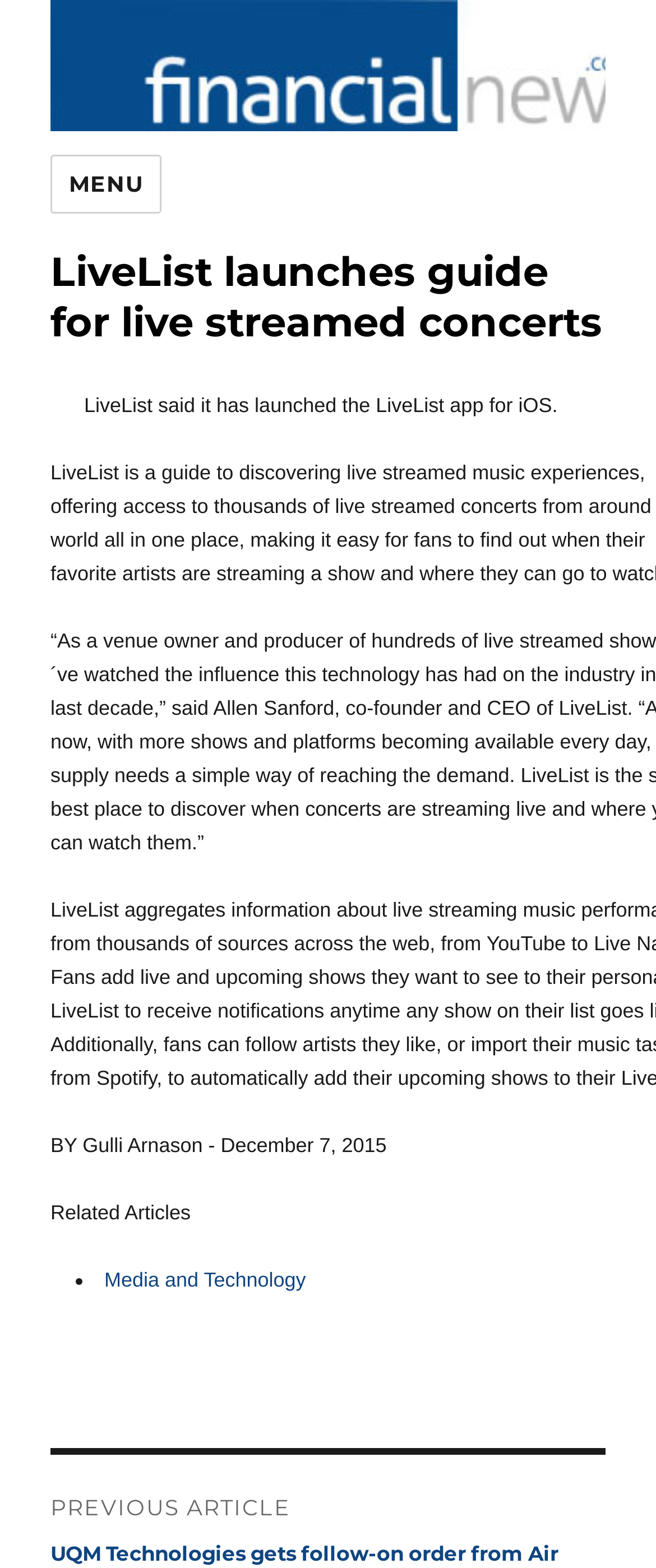Respond to the question with just a single word or phrase: 
When was the article published?

December 7, 2015